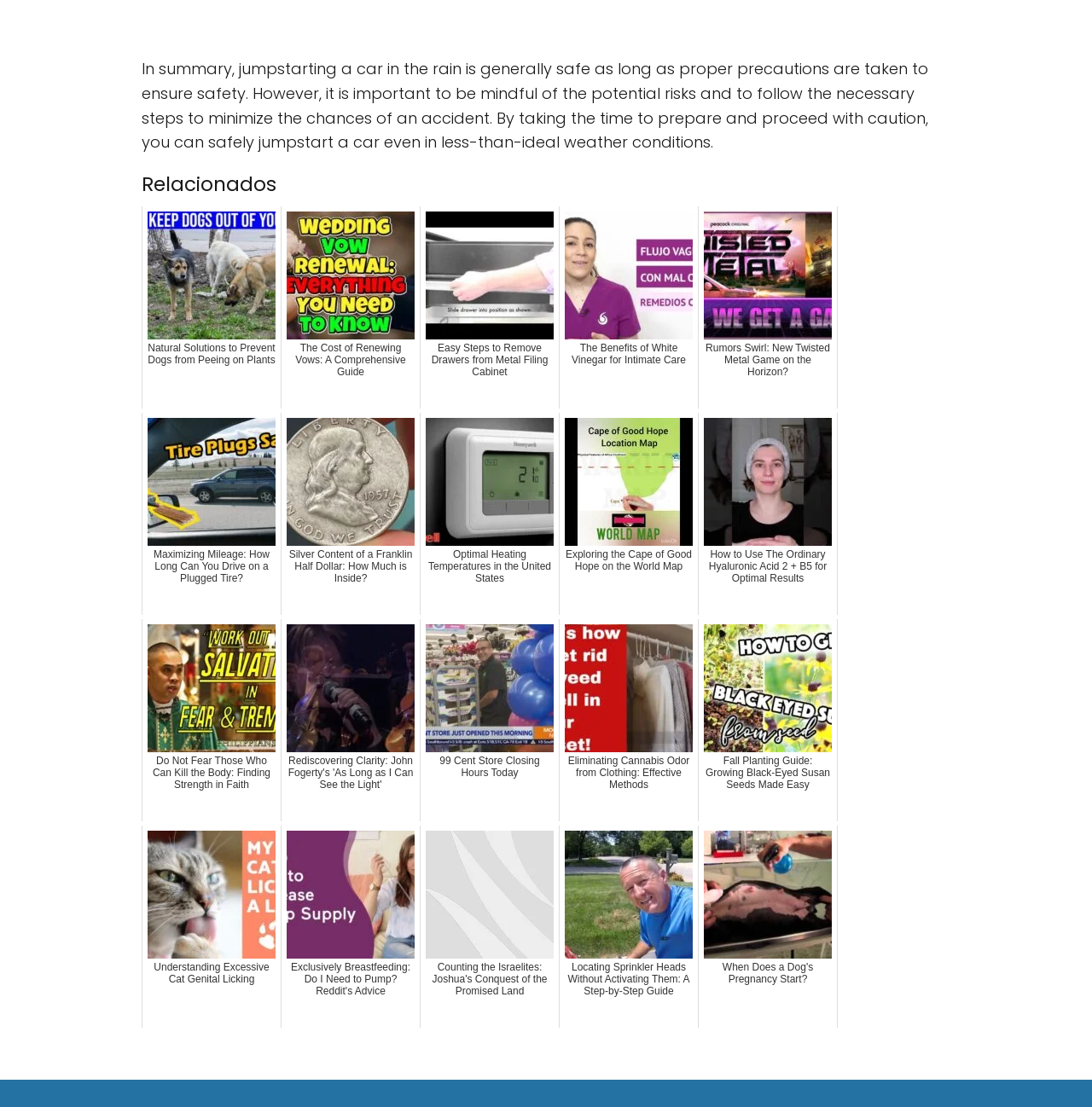What is the topic of the first related link?
Provide a detailed and extensive answer to the question.

The first related link is 'Natural Solutions to Prevent Dogs from Peeing on Plants', which suggests that the topic is related to dogs.